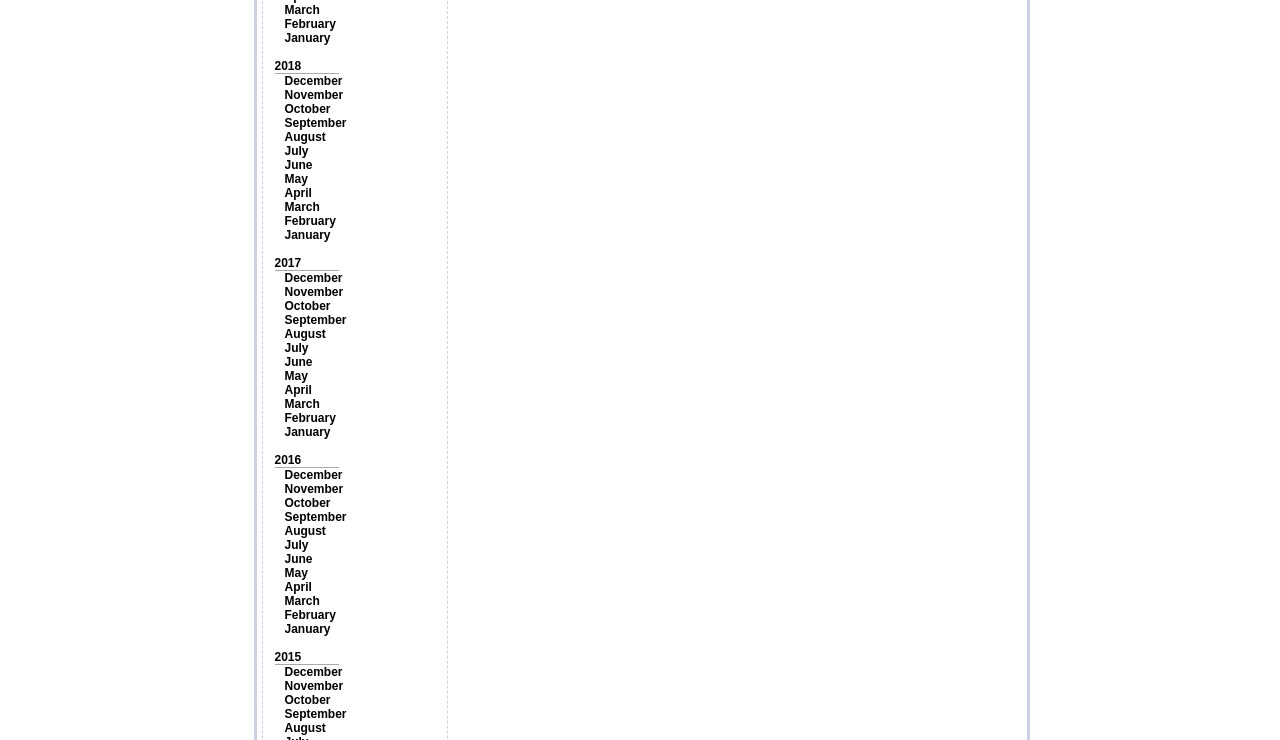What is the earliest year listed? Examine the screenshot and reply using just one word or a brief phrase.

2015